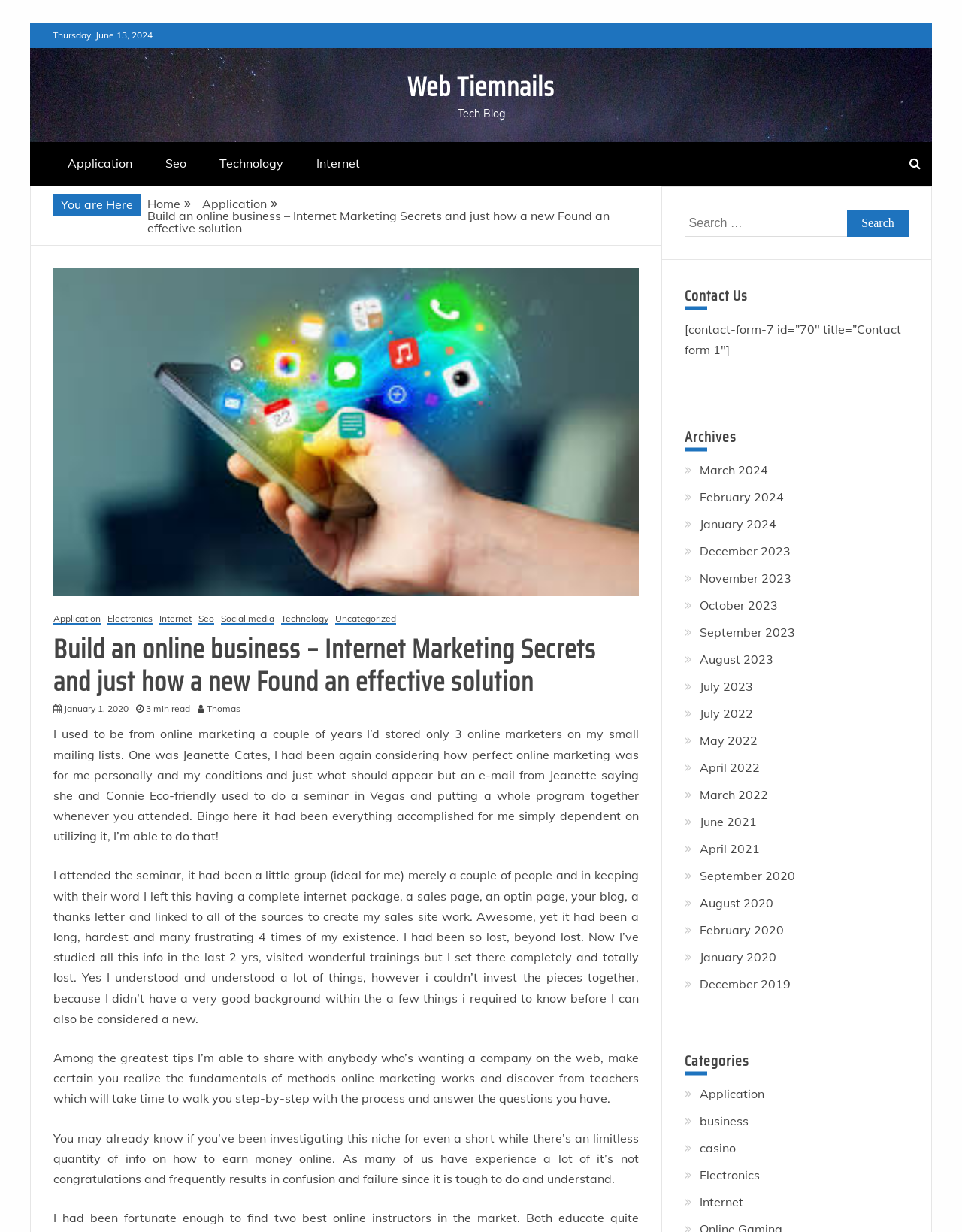Please identify the bounding box coordinates of the element I need to click to follow this instruction: "Contact us".

[0.711, 0.229, 0.945, 0.25]